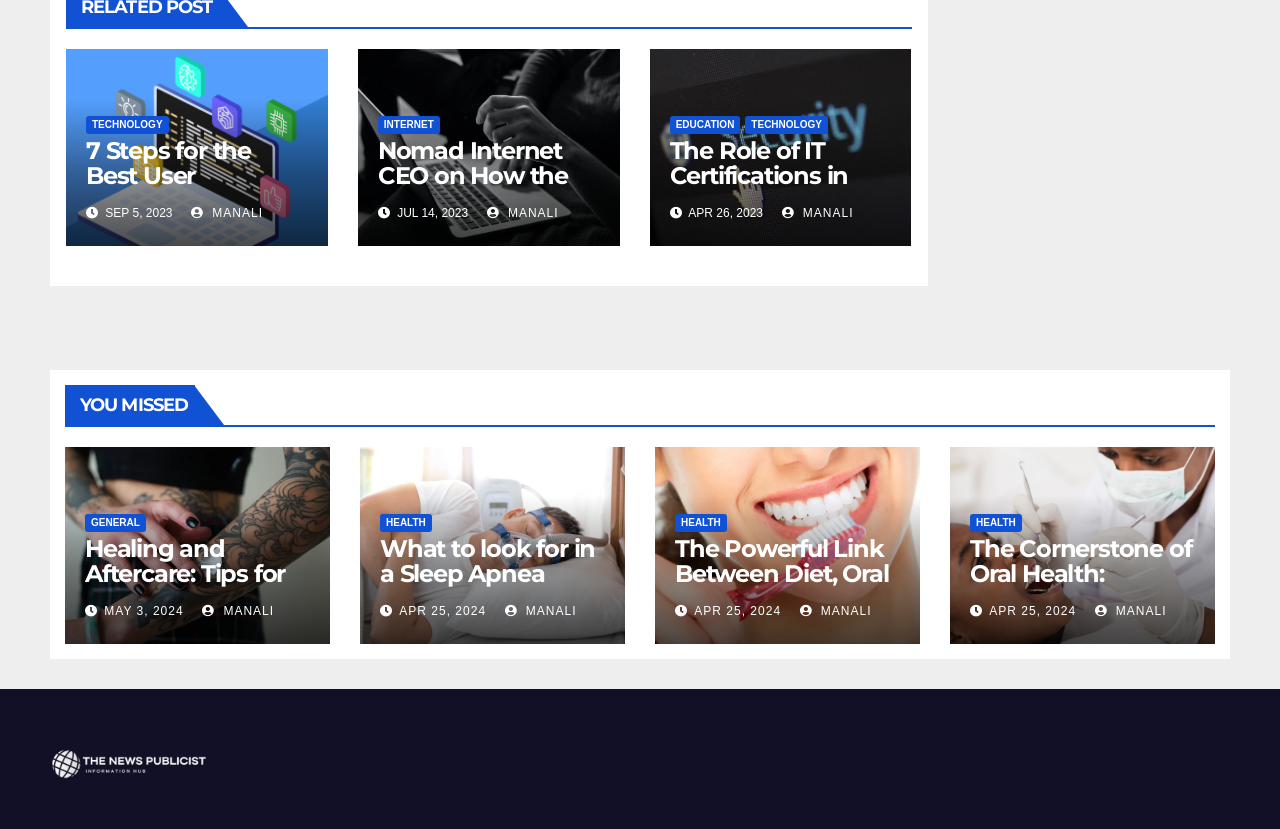Find the bounding box coordinates of the clickable element required to execute the following instruction: "Click on TECHNOLOGY". Provide the coordinates as four float numbers between 0 and 1, i.e., [left, top, right, bottom].

[0.067, 0.139, 0.132, 0.161]